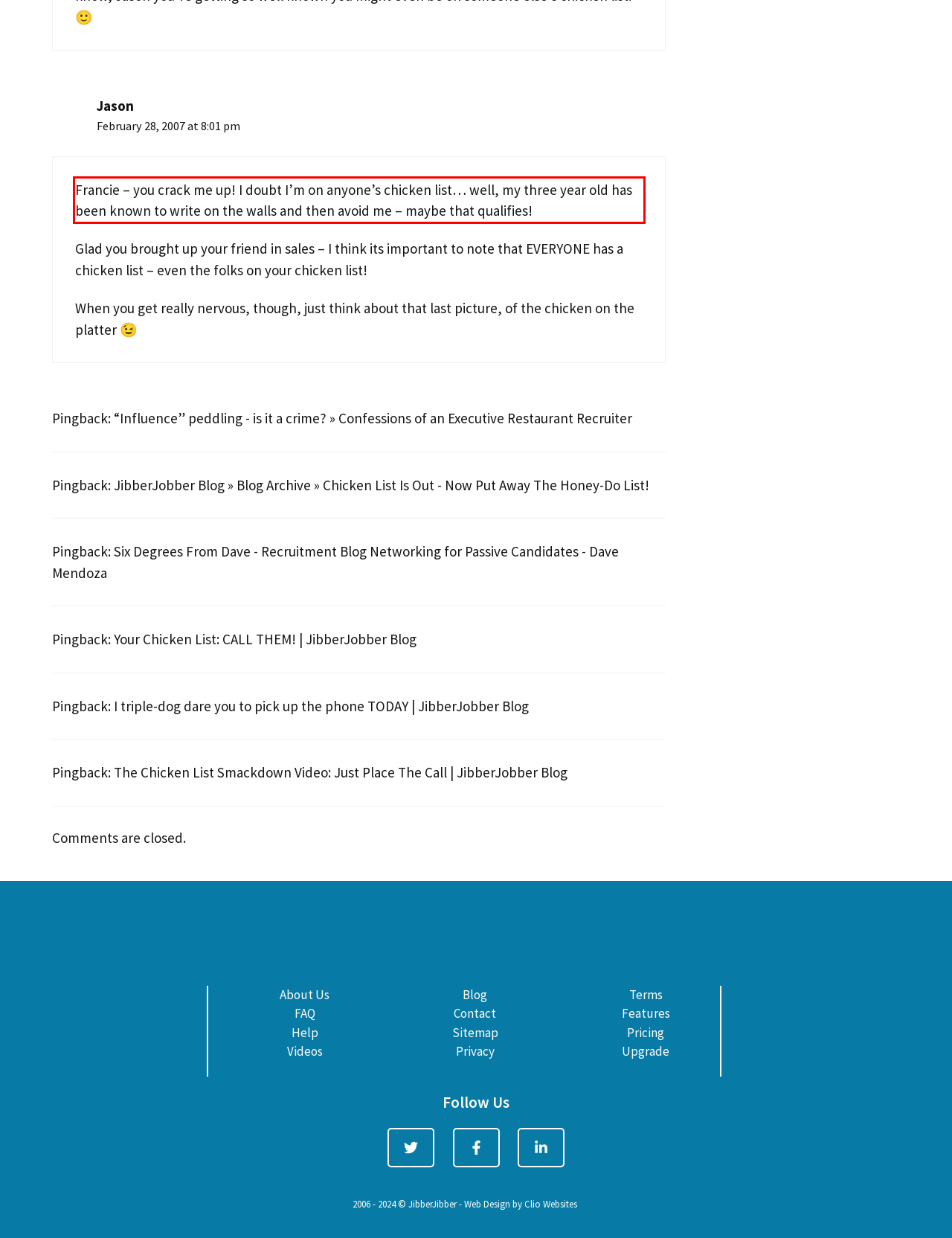You are given a screenshot with a red rectangle. Identify and extract the text within this red bounding box using OCR.

Francie – you crack me up! I doubt I’m on anyone’s chicken list… well, my three year old has been known to write on the walls and then avoid me – maybe that qualifies!